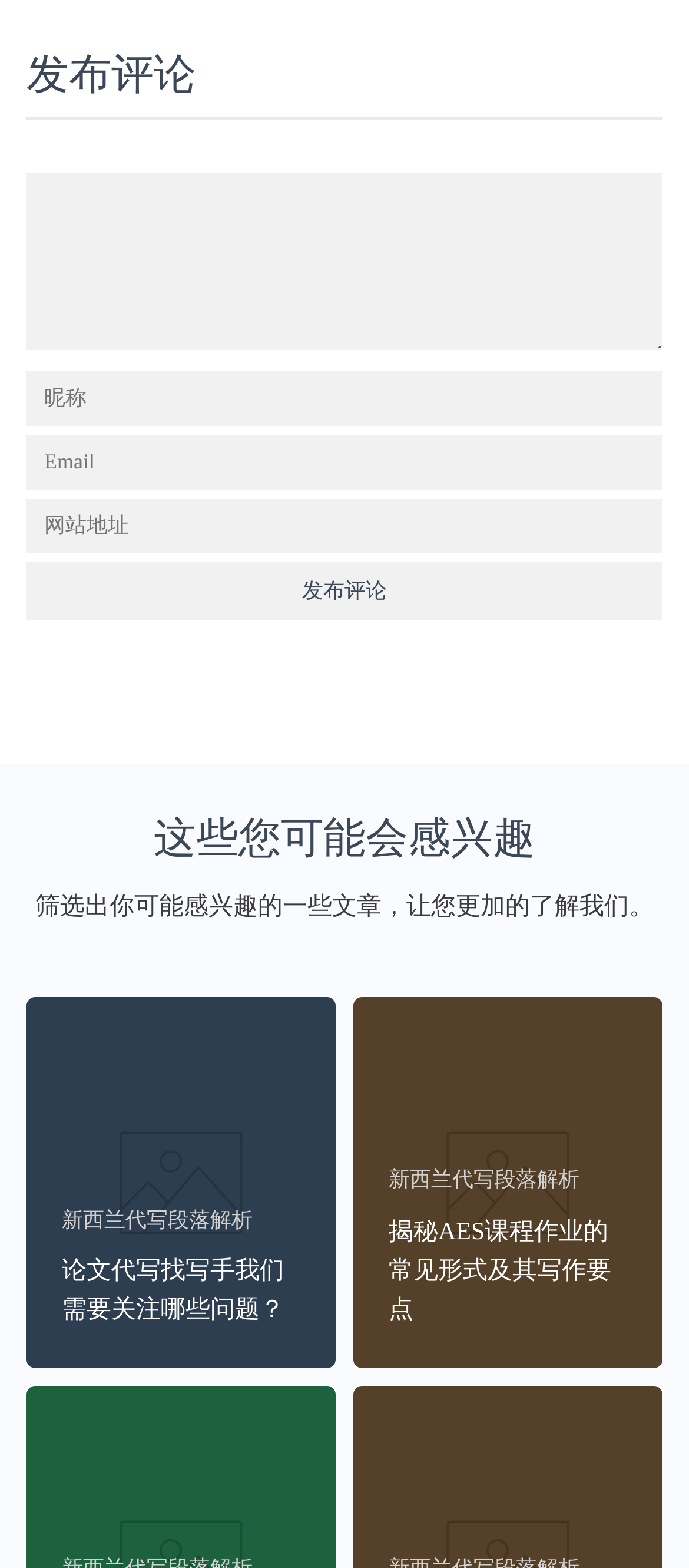Identify the bounding box coordinates for the UI element described as follows: name="comment". Use the format (top-left x, top-left y, bottom-right x, bottom-right y) and ensure all values are floating point numbers between 0 and 1.

[0.038, 0.111, 0.962, 0.224]